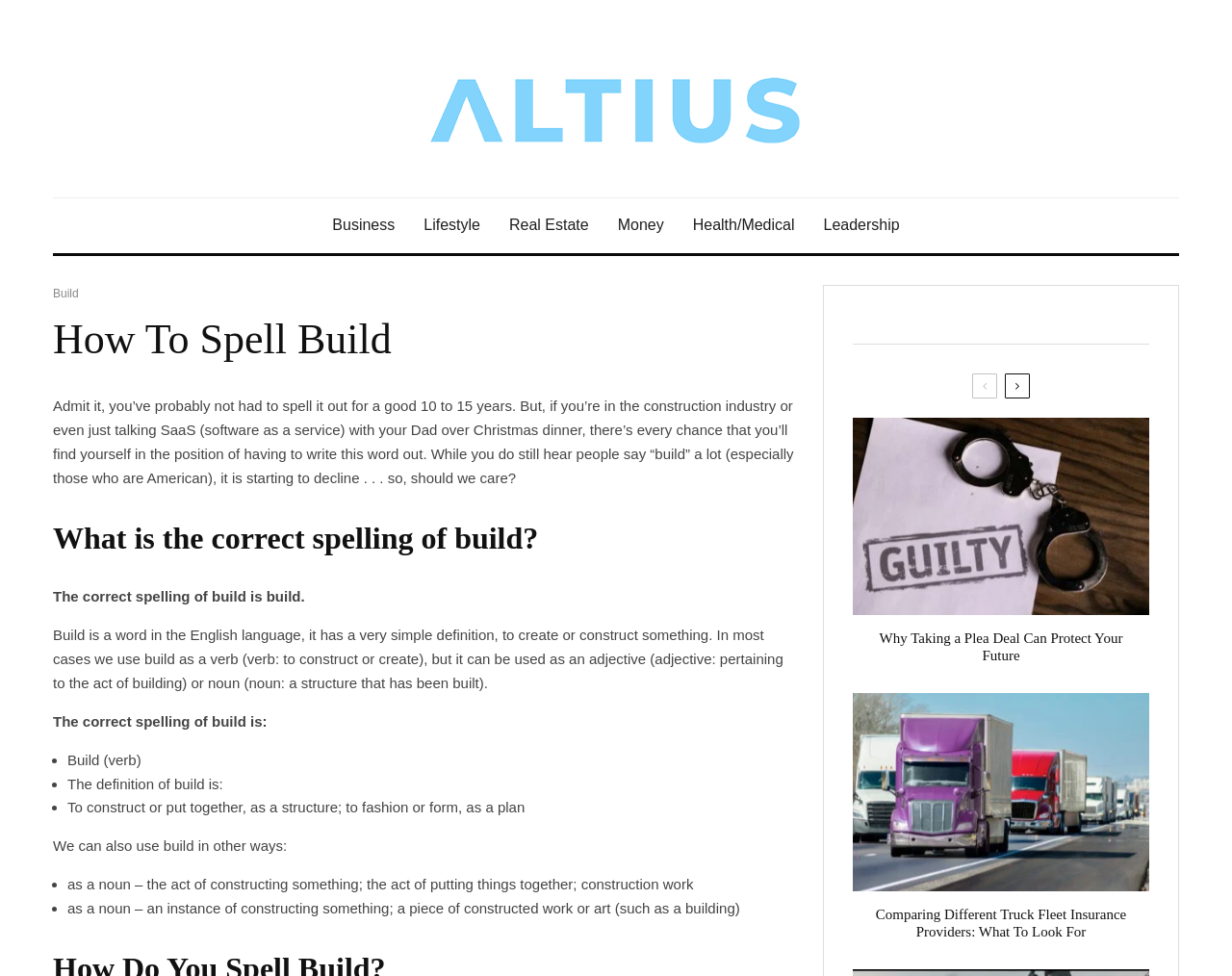Can you give a comprehensive explanation to the question given the content of the image?
What is the definition of build as a verb?

The definition of build as a verb is provided in the article as 'to construct or put together, as a structure; to fashion or form, as a plan'. This is mentioned in the section where it explains the definition and usage of the word build.